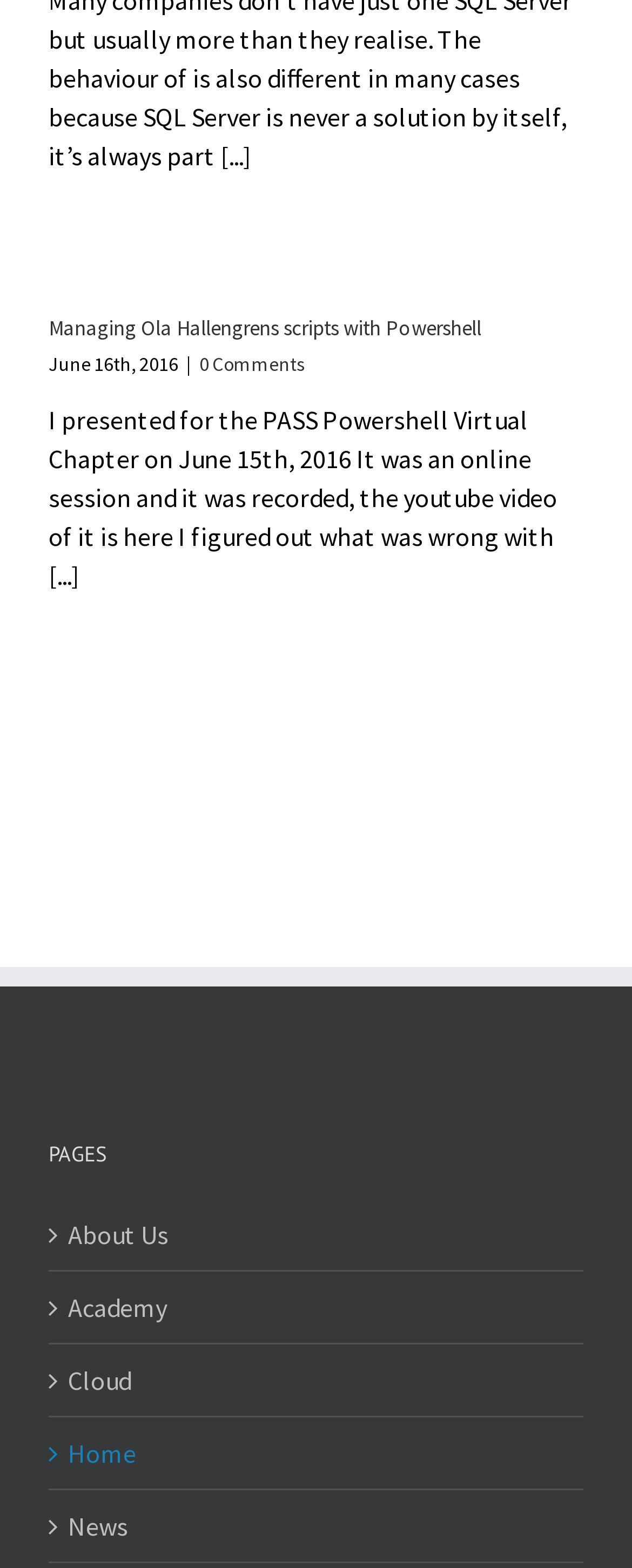Using the given element description, provide the bounding box coordinates (top-left x, top-left y, bottom-right x, bottom-right y) for the corresponding UI element in the screenshot: Cloud

[0.108, 0.868, 0.897, 0.893]